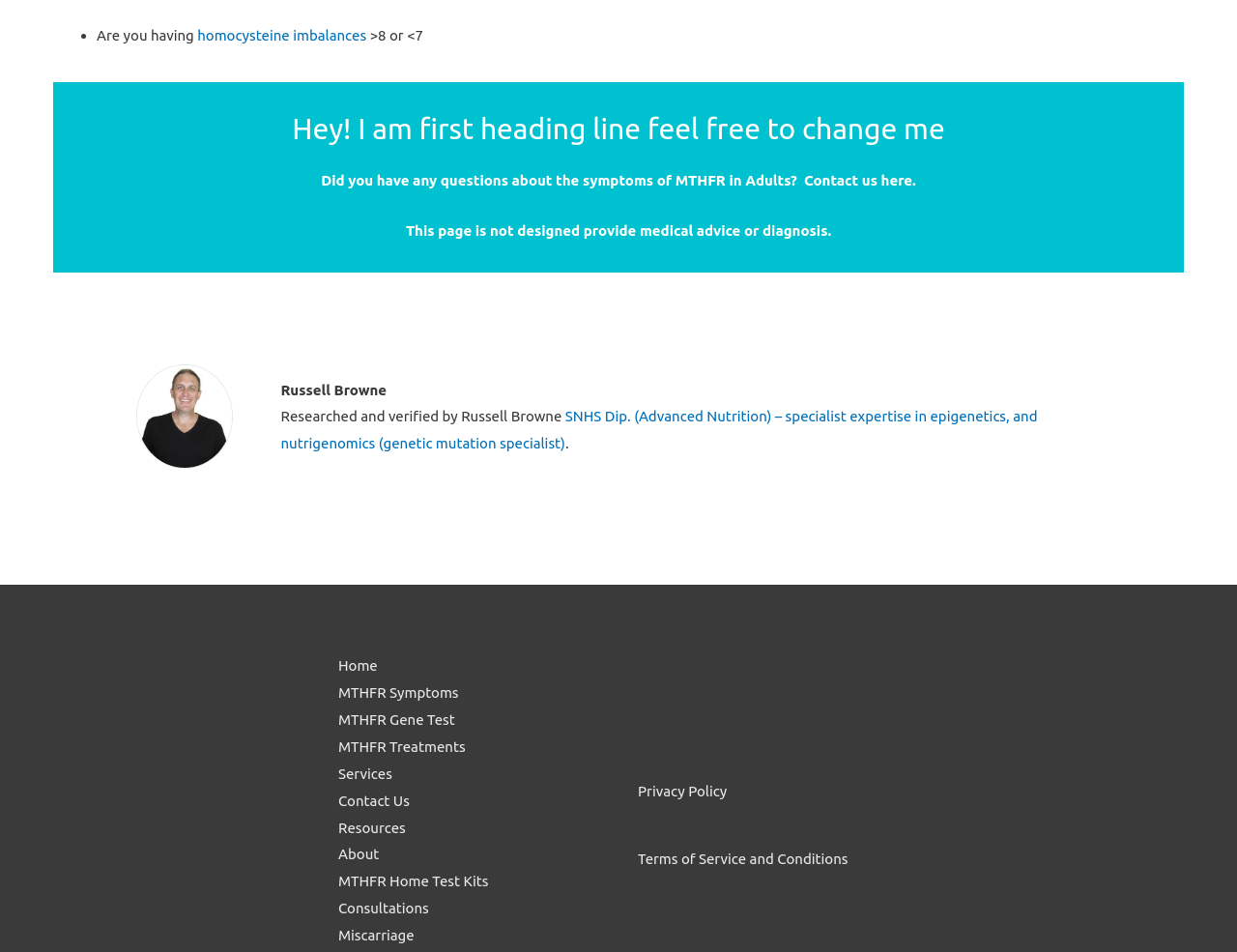What is the disclaimer mentioned on the webpage?
From the image, respond using a single word or phrase.

Not for medical advice